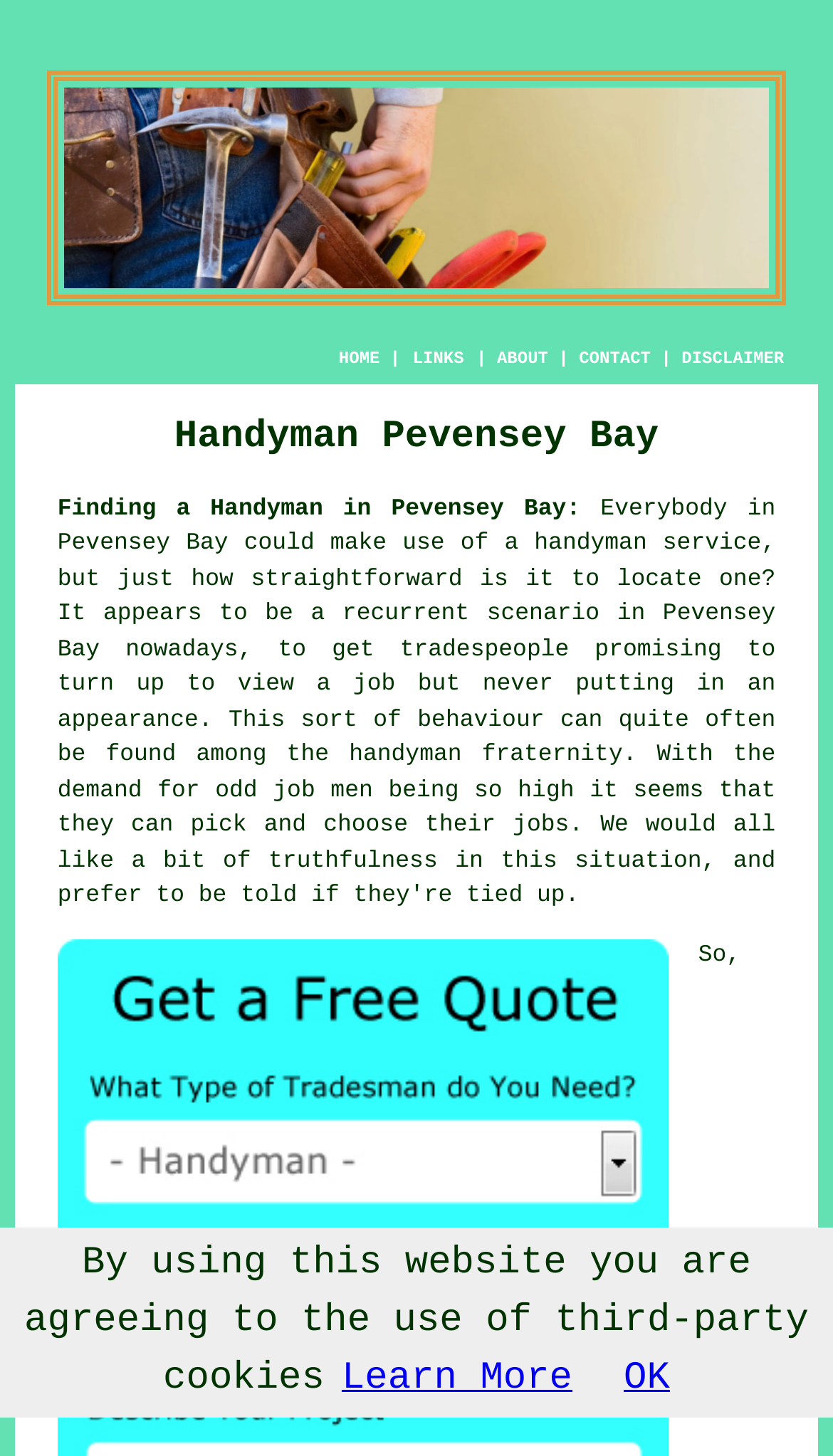Please identify the coordinates of the bounding box that should be clicked to fulfill this instruction: "Click the HOME link".

[0.407, 0.24, 0.456, 0.253]